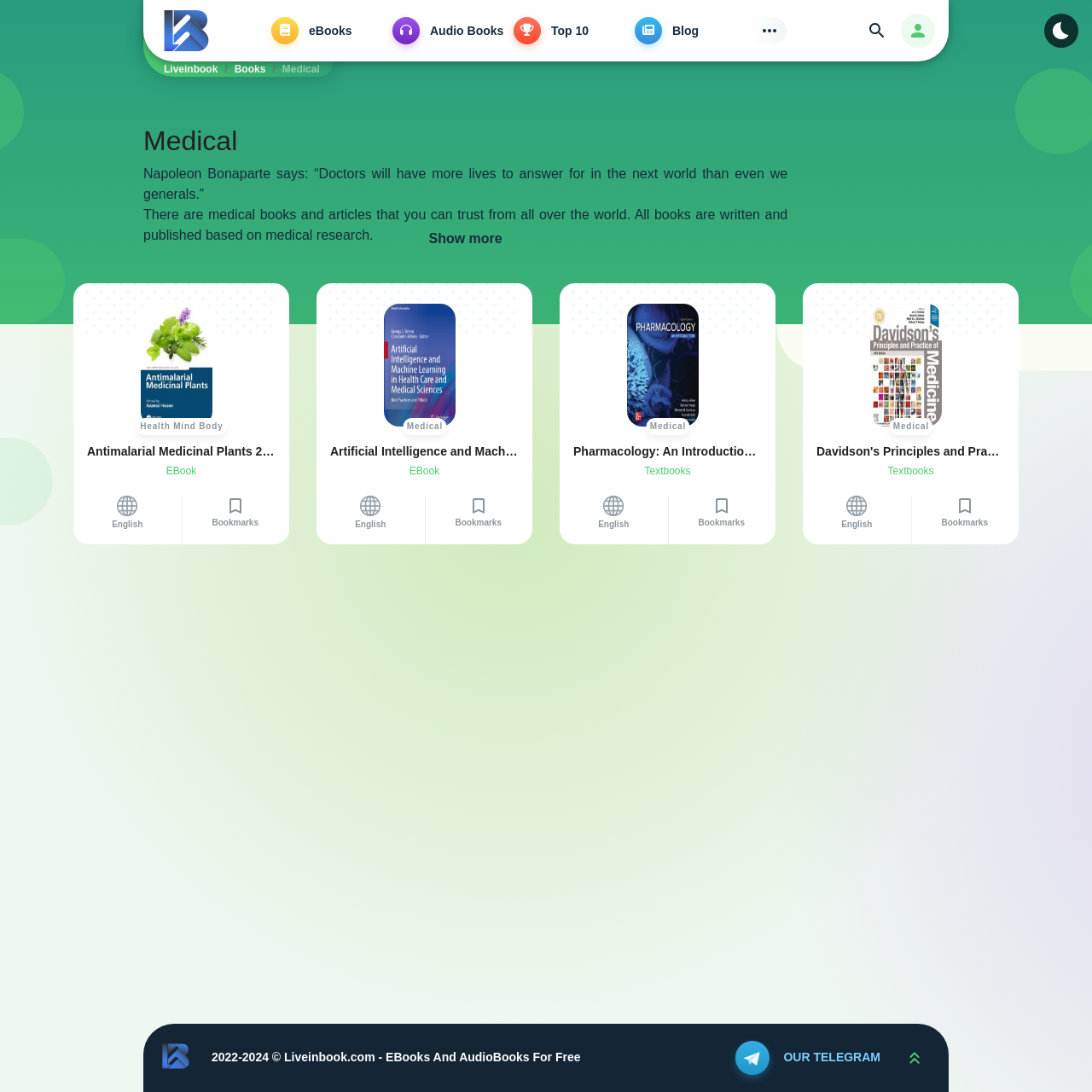Pinpoint the bounding box coordinates of the element you need to click to execute the following instruction: "Click on the 'OUR TELEGRAM' link". The bounding box should be represented by four float numbers between 0 and 1, in the format [left, top, right, bottom].

[0.674, 0.953, 0.806, 0.984]